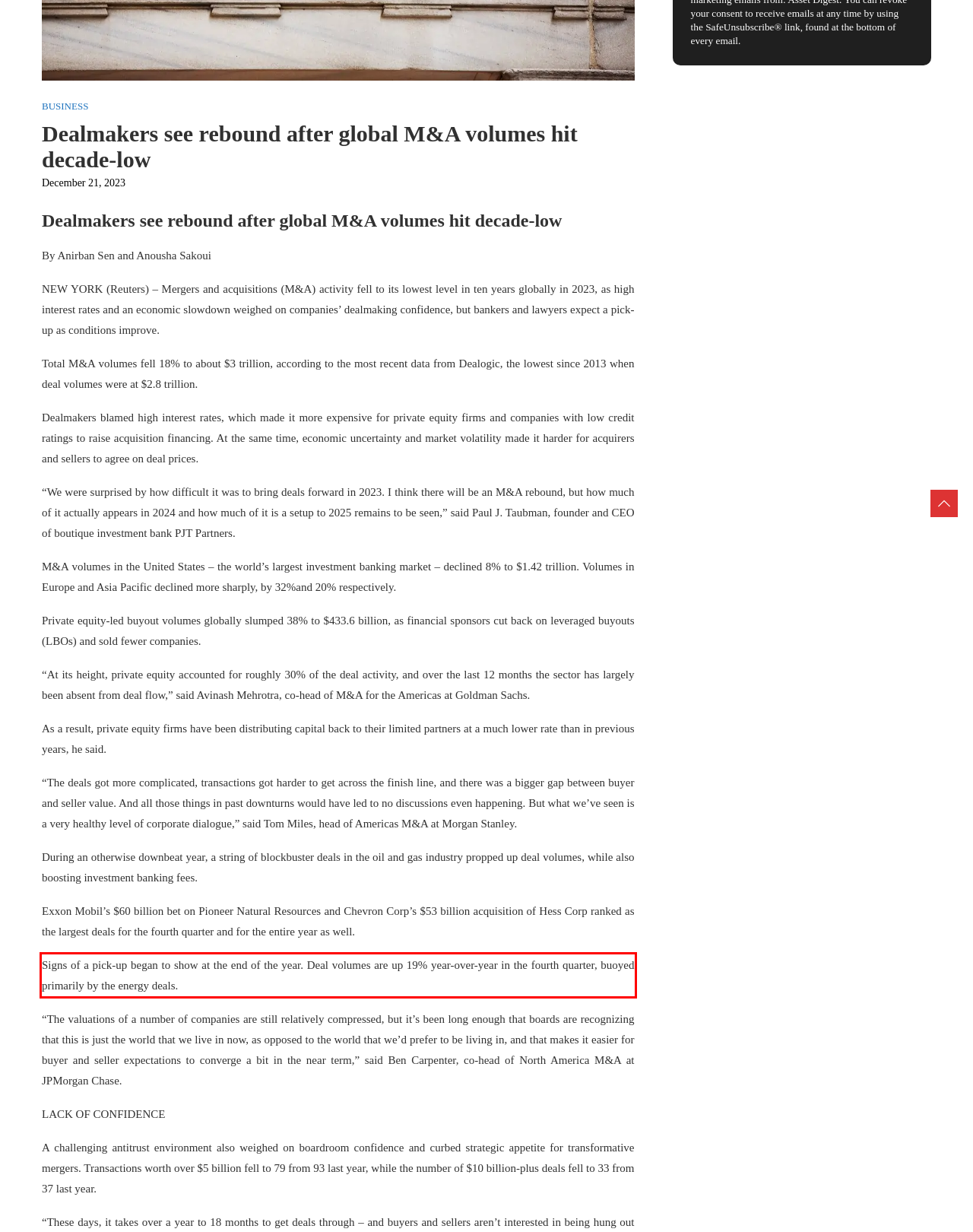There is a UI element on the webpage screenshot marked by a red bounding box. Extract and generate the text content from within this red box.

Signs of a pick-up began to show at the end of the year. Deal volumes are up 19% year-over-year in the fourth quarter, buoyed primarily by the energy deals.